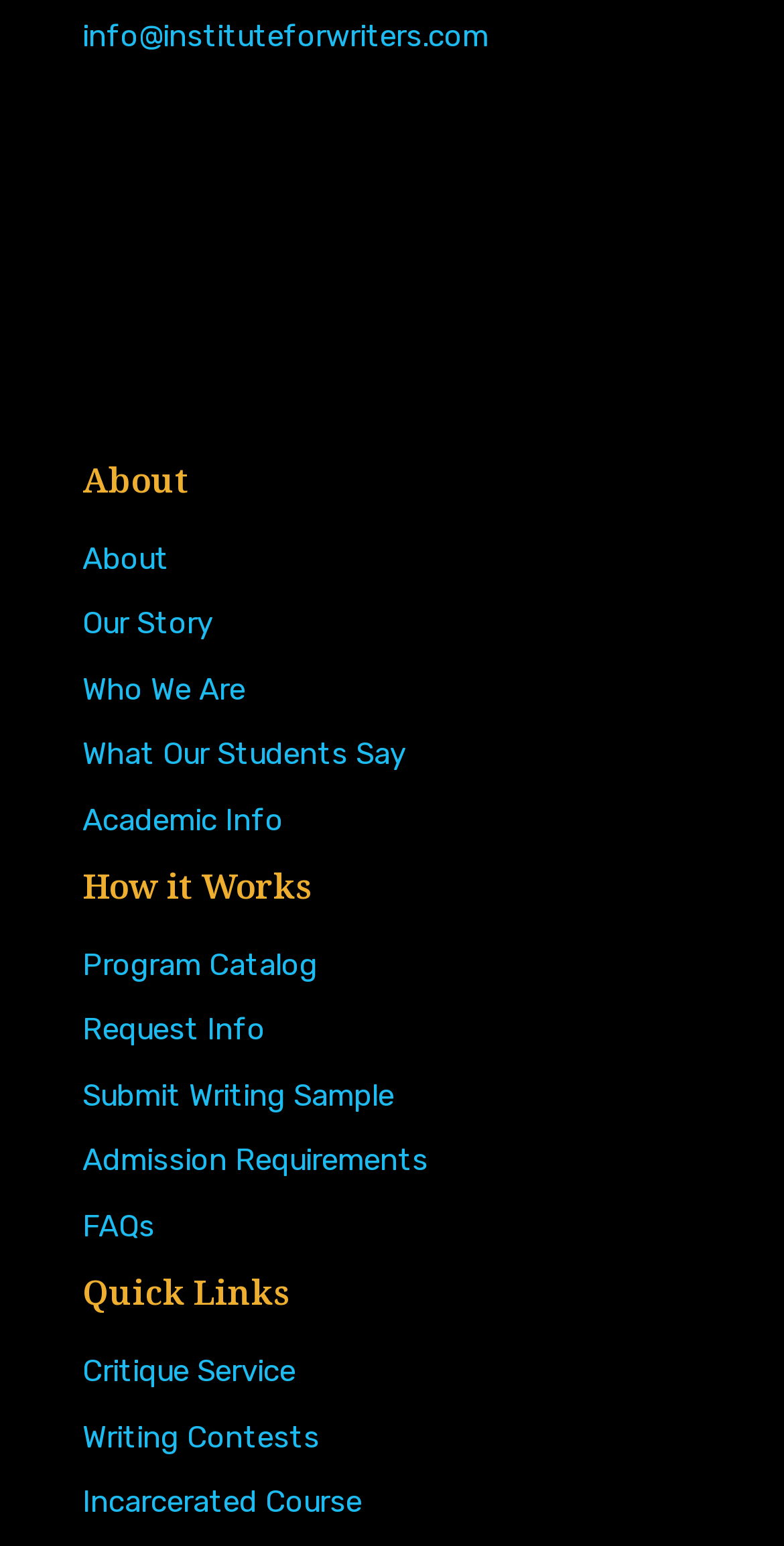What is the 'Incarcerated Course' link about?
Using the image, provide a detailed and thorough answer to the question.

The 'Incarcerated Course' link is likely related to a course or program specifically designed for individuals who are incarcerated, based on its unique title and position among other links related to academic information.